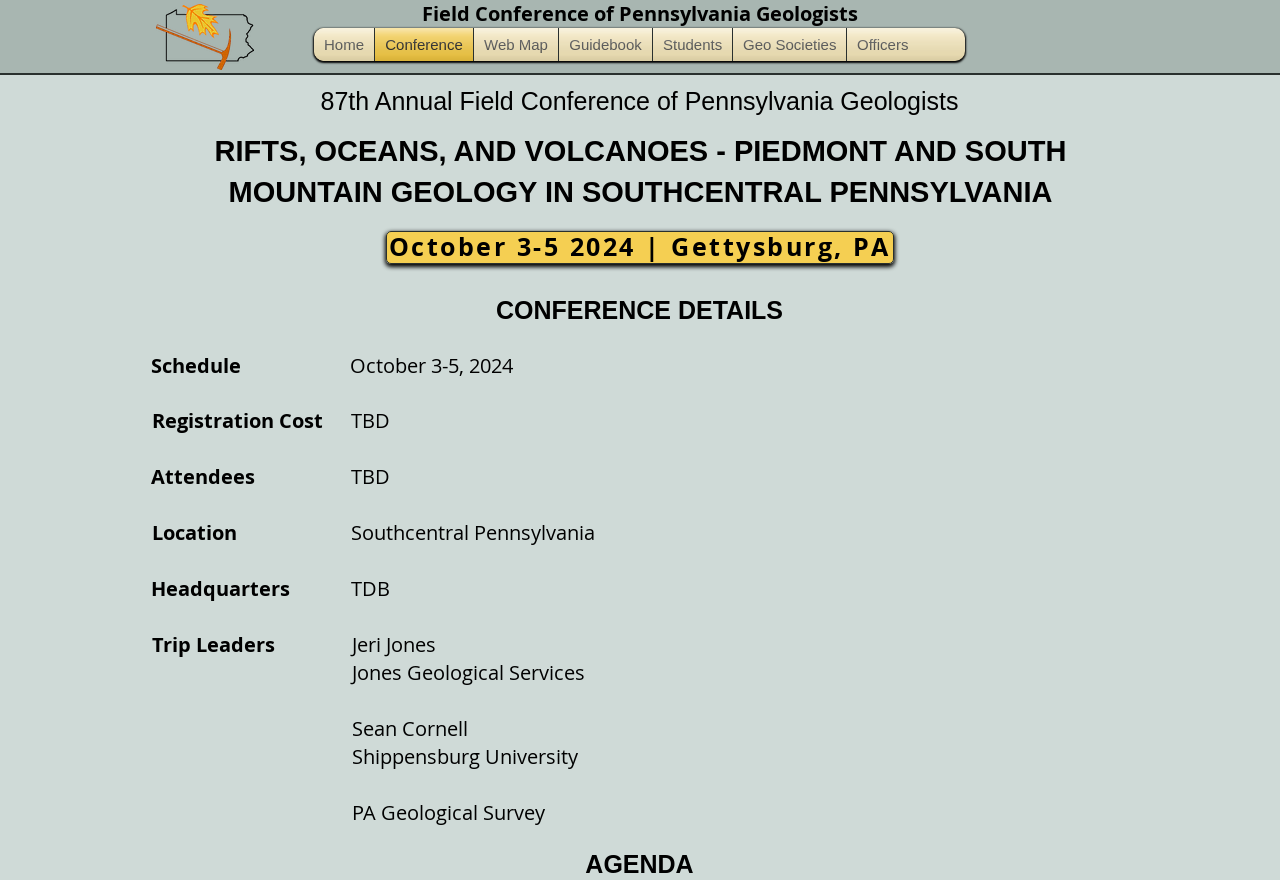Please answer the following question using a single word or phrase: 
What is the theme of the conference?

RIFTS, OCEANS, AND VOLCANOES - PIEDMONT AND SOUTH MOUNTAIN GEOLOGY IN SOUTHCENTRAL PENNSYLVANIA